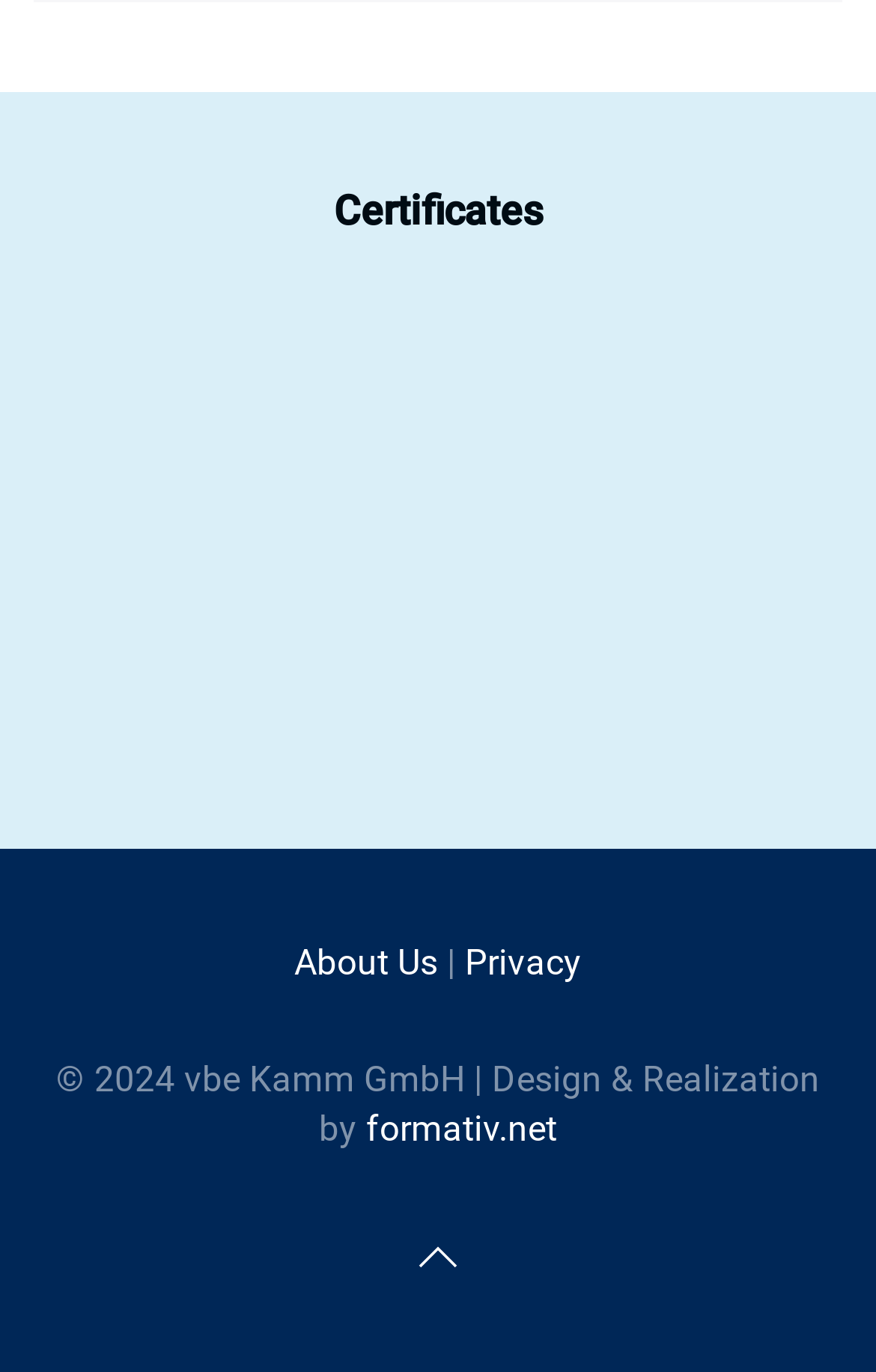How many certificates are listed?
Based on the image, provide your answer in one word or phrase.

7